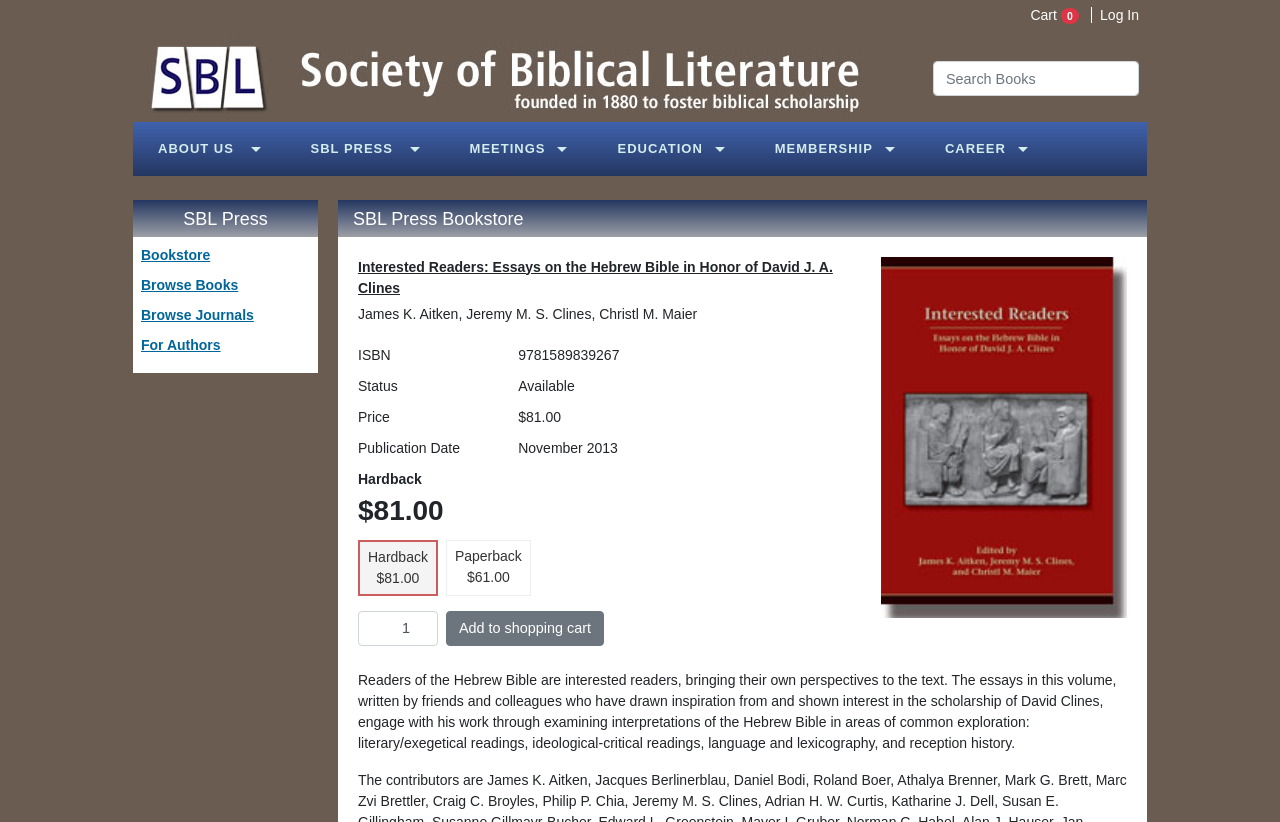Identify the bounding box coordinates for the element that needs to be clicked to fulfill this instruction: "Browse books". Provide the coordinates in the format of four float numbers between 0 and 1: [left, top, right, bottom].

[0.11, 0.336, 0.186, 0.356]